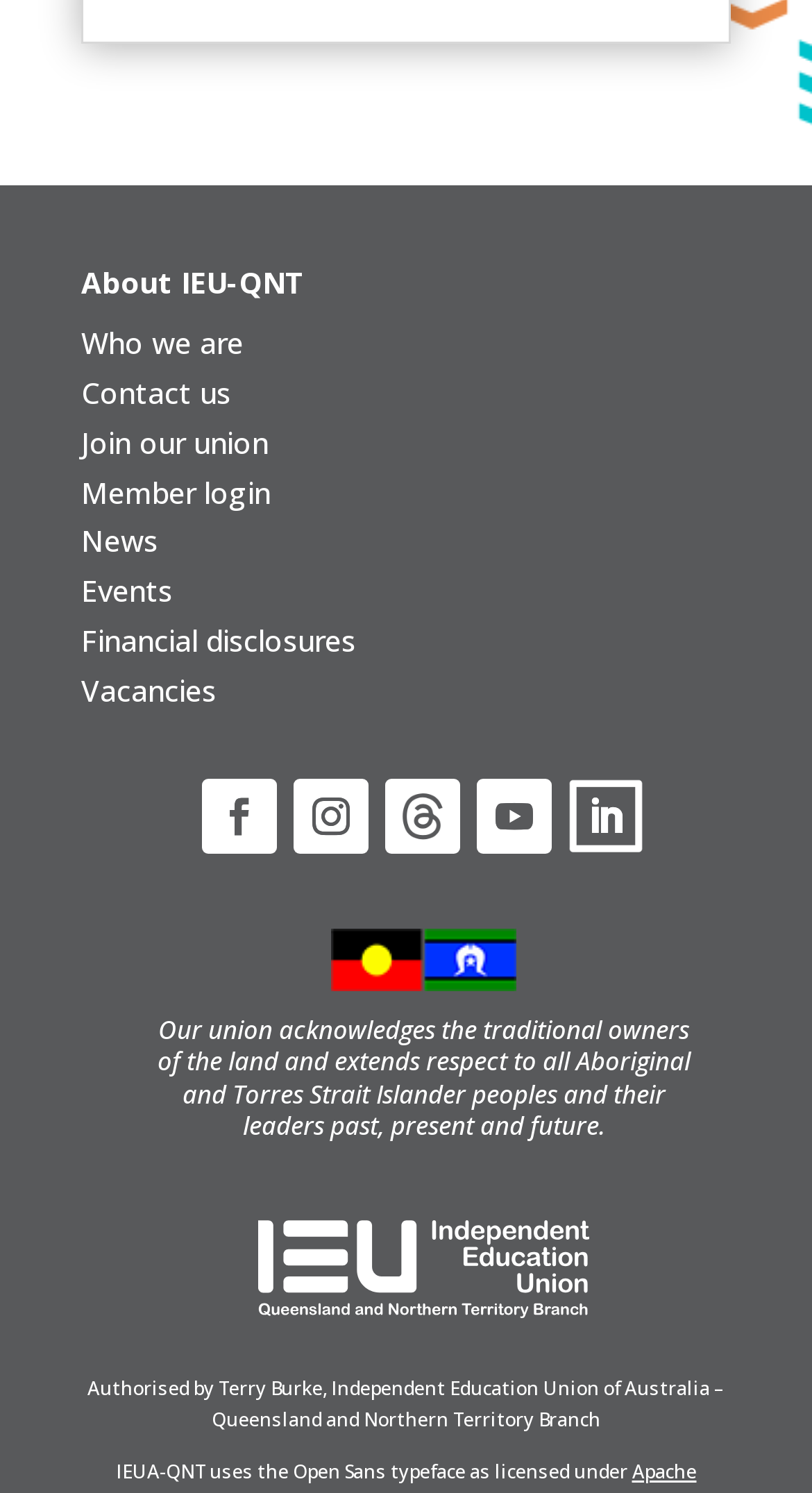Give a short answer using one word or phrase for the question:
What is the name of the union?

IEU-QNT